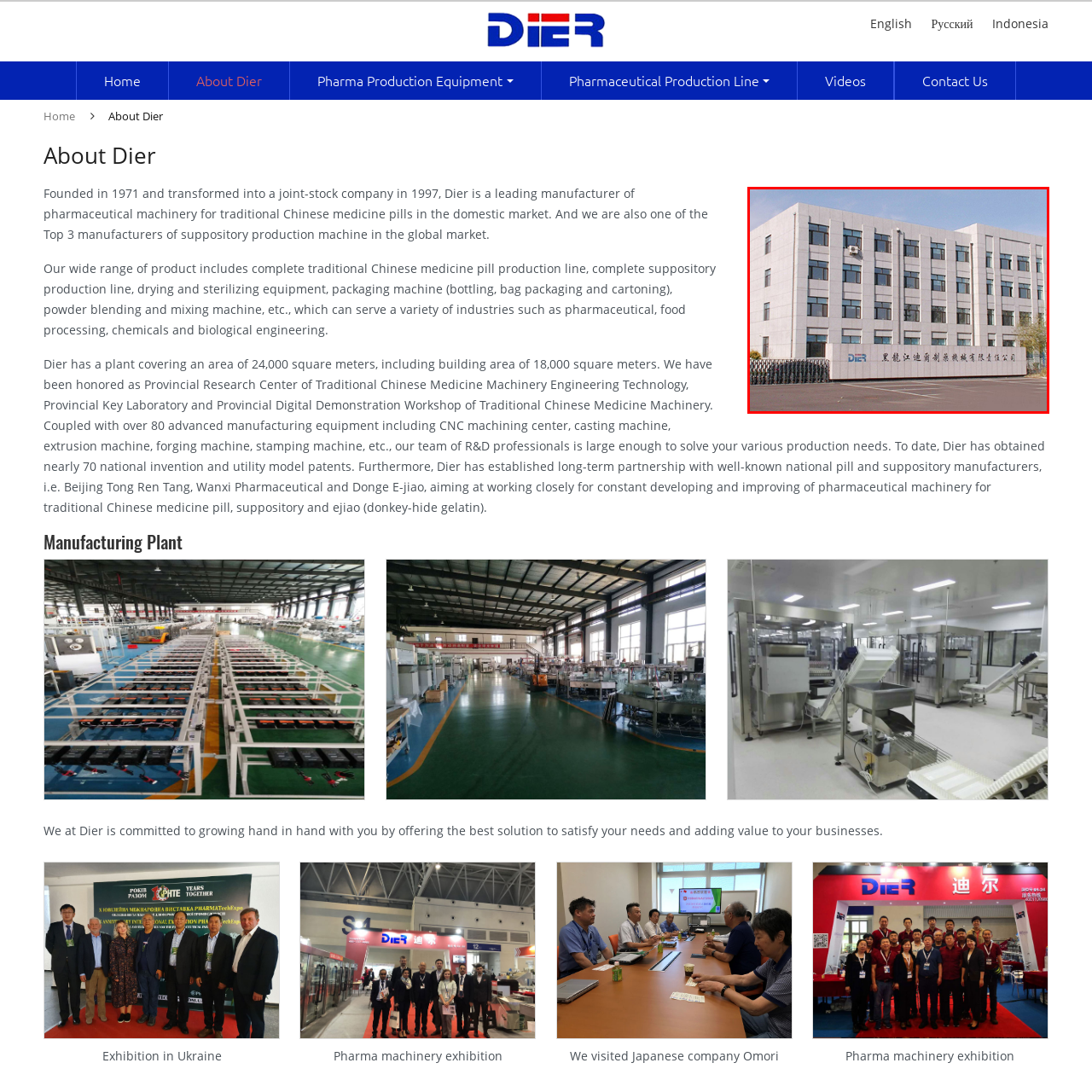Look at the image within the red outline, What type of machinery does the company manufacture? Answer with one word or phrase.

Pharmaceutical machinery